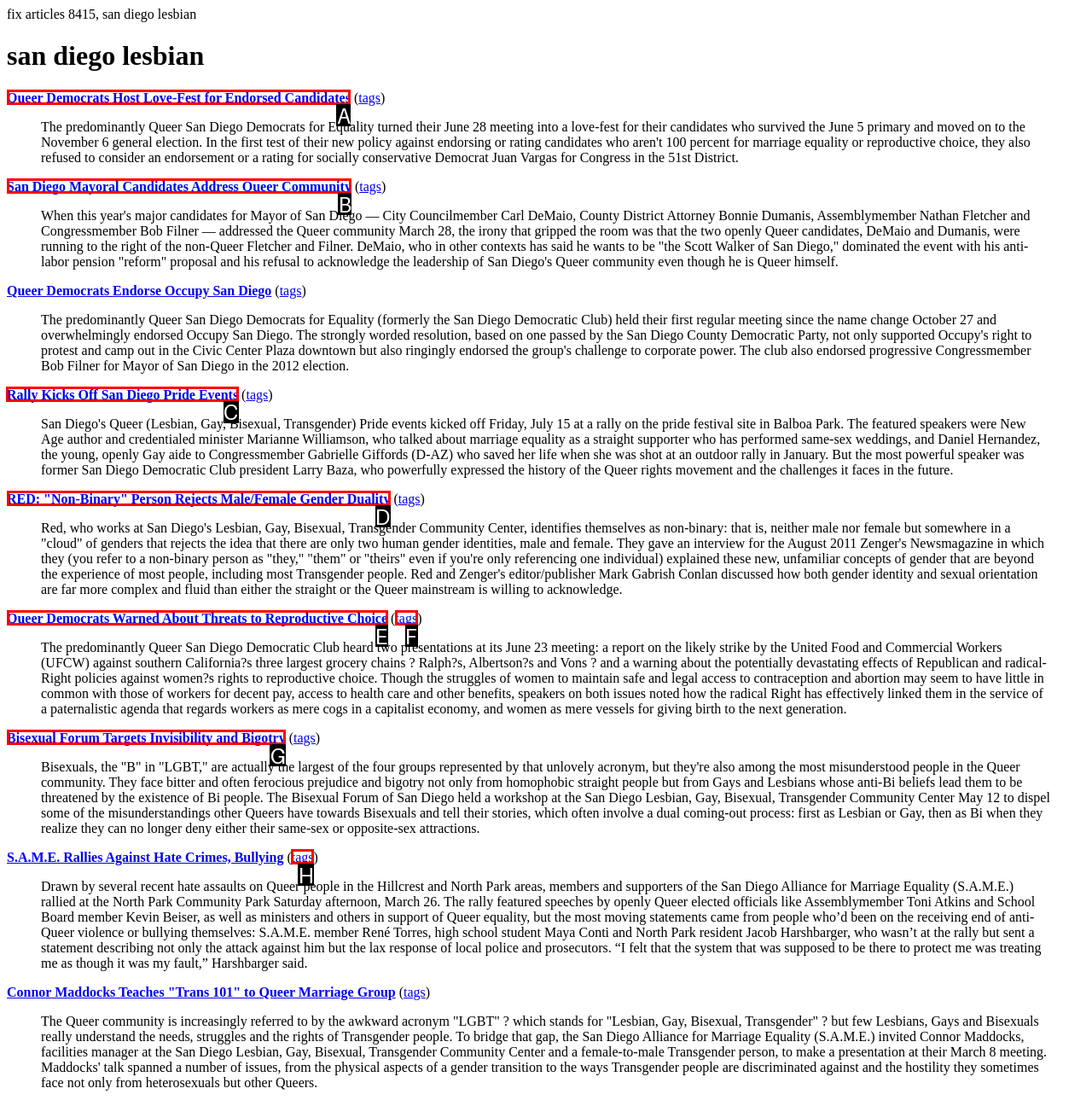Decide which UI element to click to accomplish the task: Click on the link 'Rally Kicks Off San Diego Pride Events'
Respond with the corresponding option letter.

C